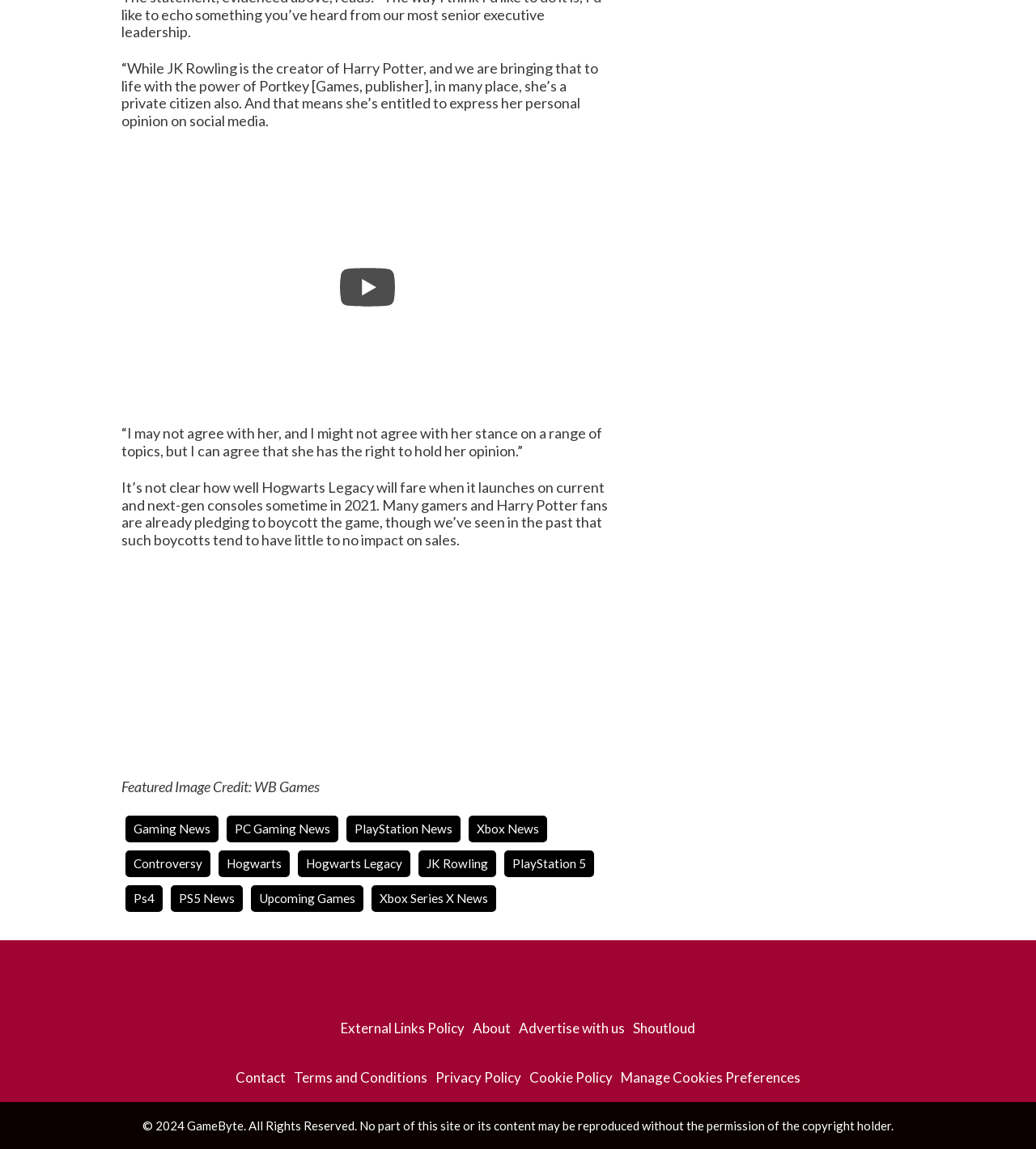Determine the bounding box coordinates of the region to click in order to accomplish the following instruction: "Click on the 'External Links Policy' link". Provide the coordinates as four float numbers between 0 and 1, specifically [left, top, right, bottom].

[0.329, 0.888, 0.448, 0.902]